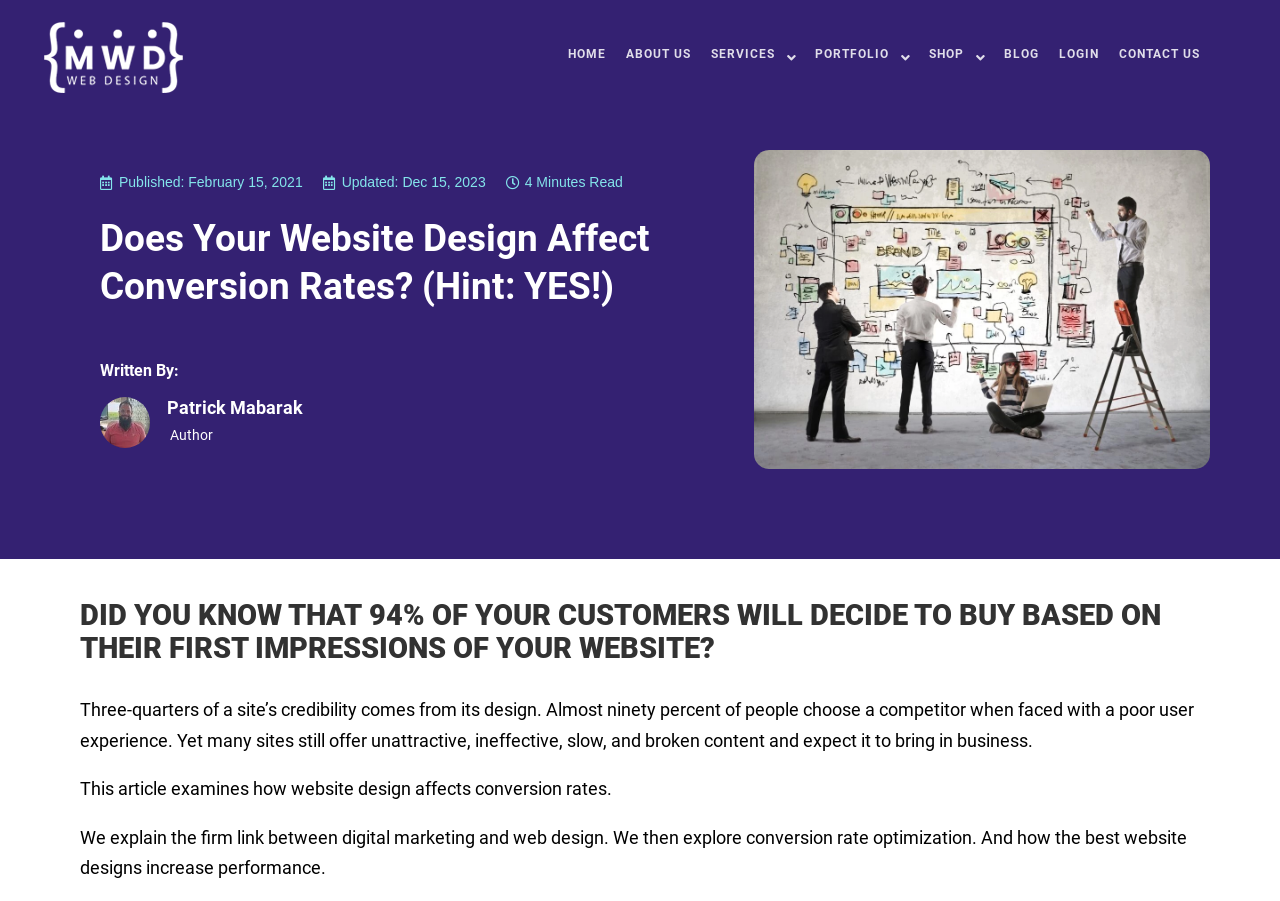What is the topic of the article on the webpage?
Could you please answer the question thoroughly and with as much detail as possible?

The topic of the article is mentioned in the heading 'Does Your Website Design Affect Conversion Rates? (Hint: YES!)' and further explained in the subsequent paragraphs, which discuss the impact of website design on conversion rates.